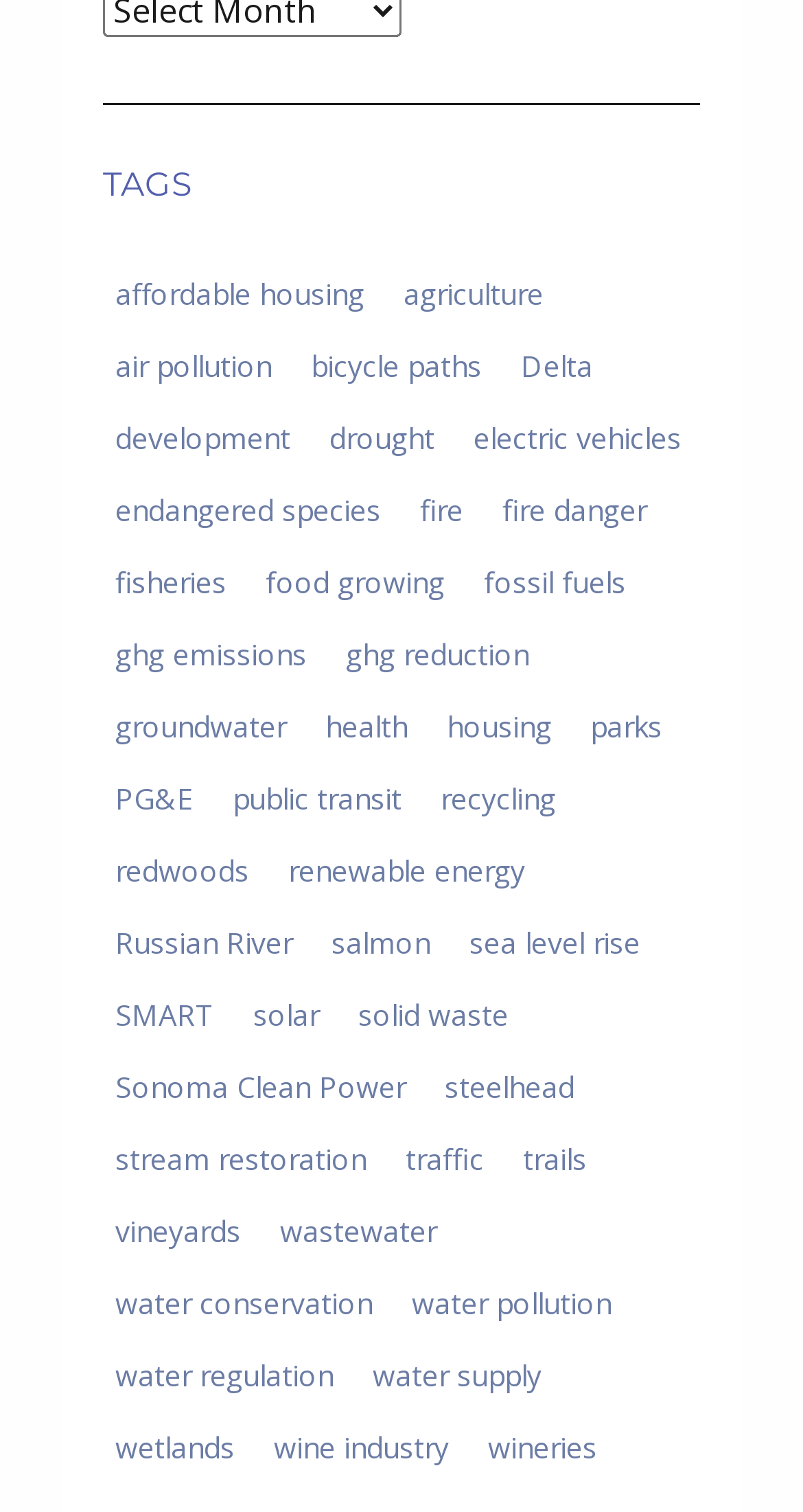Identify the bounding box for the given UI element using the description provided. Coordinates should be in the format (top-left x, top-left y, bottom-right x, bottom-right y) and must be between 0 and 1. Here is the description: fisheries

[0.128, 0.364, 0.298, 0.403]